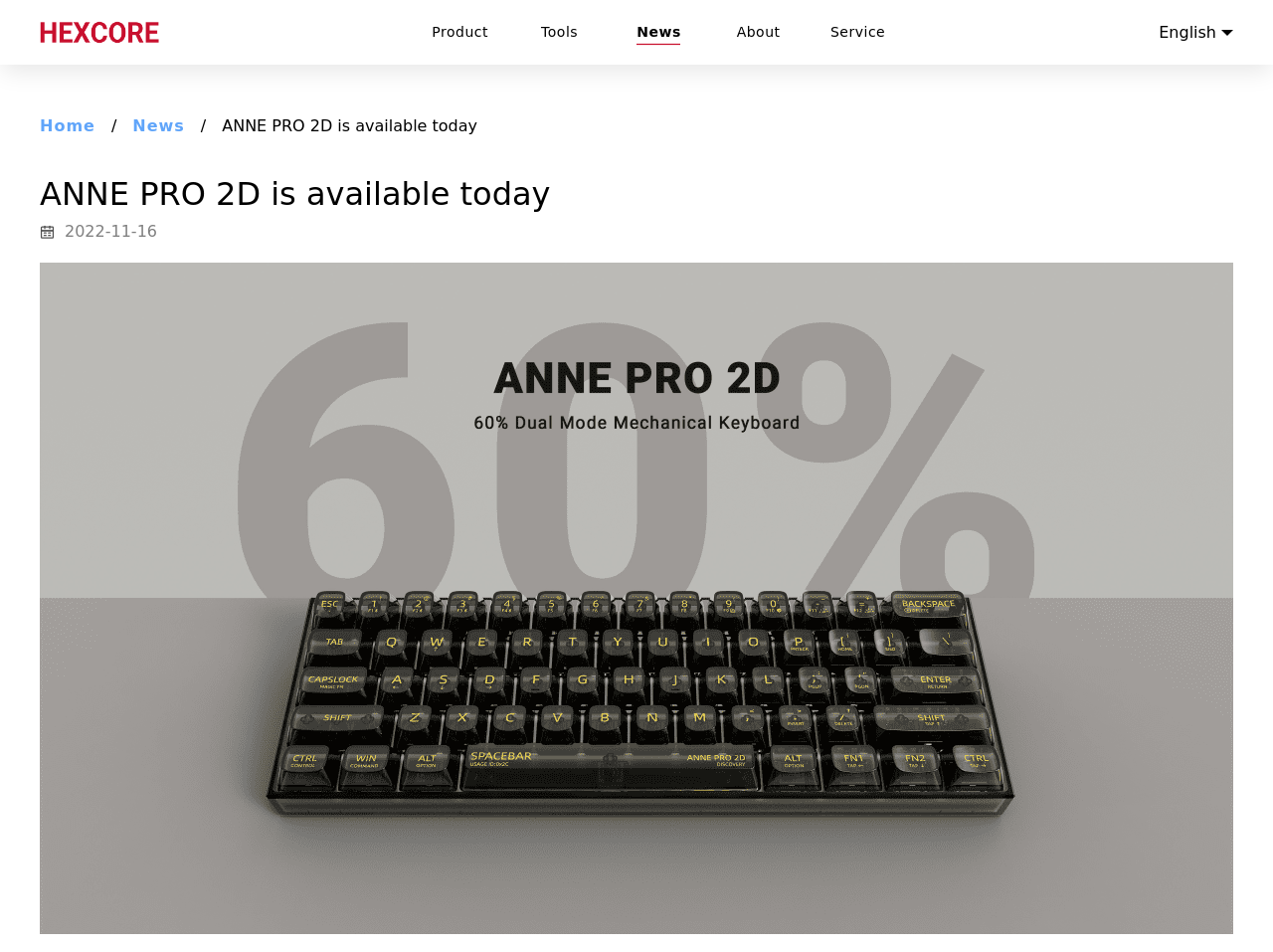Create an in-depth description of the webpage, covering main sections.

The webpage is about ANNE PRO 2D, a product from HEXCORE. At the top left, there is a logo of HEXCORE, which is an image linked to the HEXCORE website. Next to the logo, there are navigation links to different sections of the website, including Product, Tools, News, About, and Service.

On the top right, there is a language selection option, with the current language set to English. Below the navigation links, there is a section highlighting the latest release, with a heading that reads "ANNE PRO 2D is available today". This section features a large image of ANNE PRO 2D, which takes up most of the page.

Below the heading, there are several links to different versions of ANNE PRO, including ANNE PRO 2D, ANNE PRO 2, and ANNE PRO, each with its own image. Next to these links, there is another section featuring ANNE CLASSIC D87 RGB, with its own image.

On the left side of the page, there are several links to related tools and resources, including Hexcore Link, ObinsKit, and Keyboard Tester, each with its own icon. At the bottom of the page, there is a link to the Home page, followed by a breadcrumb trail showing the current page's location in the website's hierarchy. The page also features a date, 2022-11-16, which is likely the release date of ANNE PRO 2D.